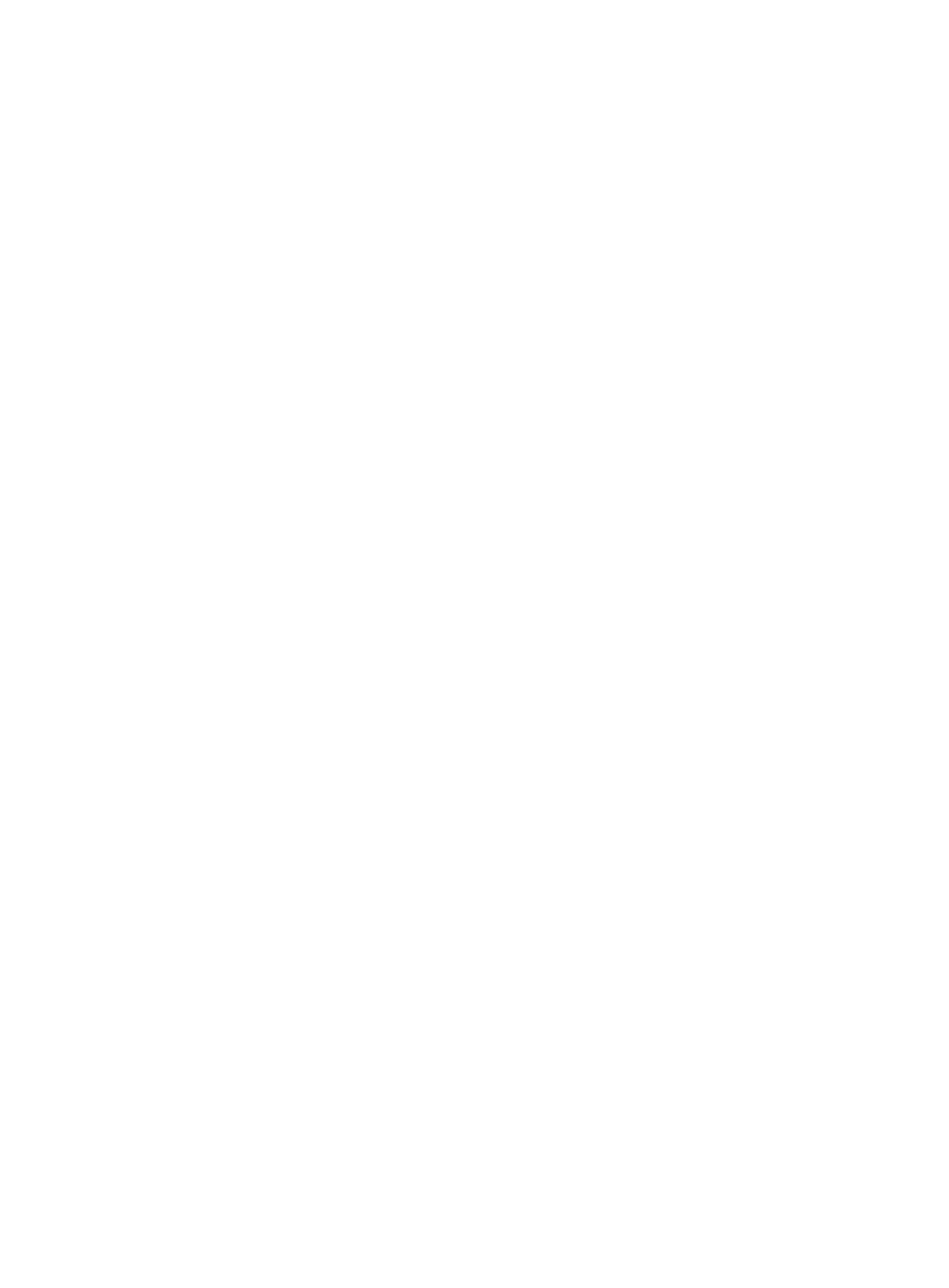Bounding box coordinates should be provided in the format (top-left x, top-left y, bottom-right x, bottom-right y) with all values between 0 and 1. Identify the bounding box for this UI element: Partner

None